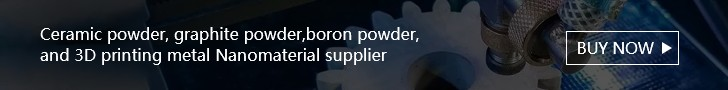Summarize the image with a detailed description that highlights all prominent details.

The image highlights a promotional banner featuring a range of nanomaterials, specifically focusing on ceramic powder, graphite powder, boron powder, and supplies for 3D printing metal. The banner encourages viewers to consider these materials for various applications in advanced manufacturing and technology. Prominently, it includes a clear call to action with a "BUY NOW" button, designed to facilitate easy access to purchase options. The background suggests an industrial theme, reinforcing the technical nature of the products showcased. This can appeal to professionals and businesses involved in the nanotechnology and materials science sectors.